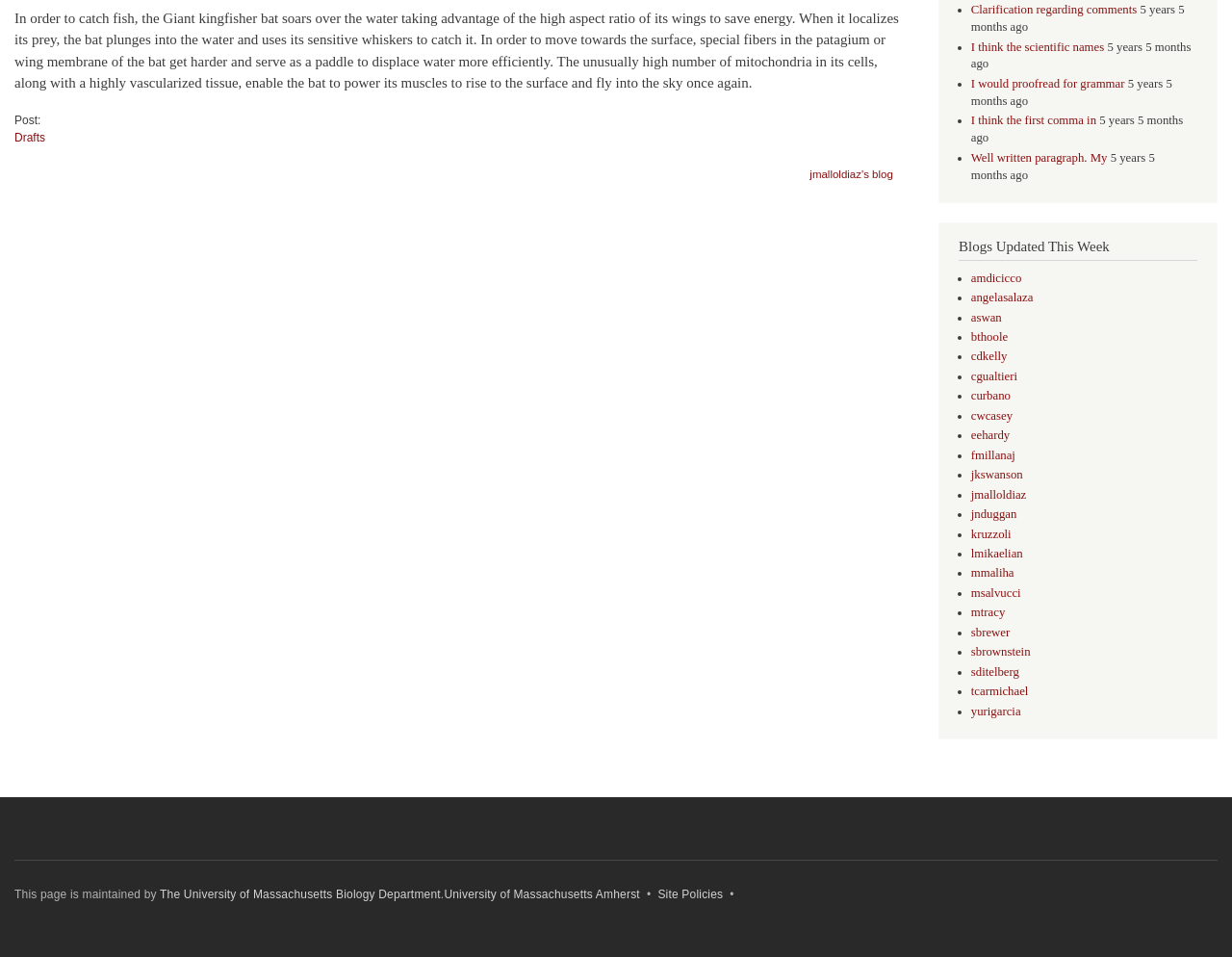Identify the bounding box of the UI component described as: "Home".

None